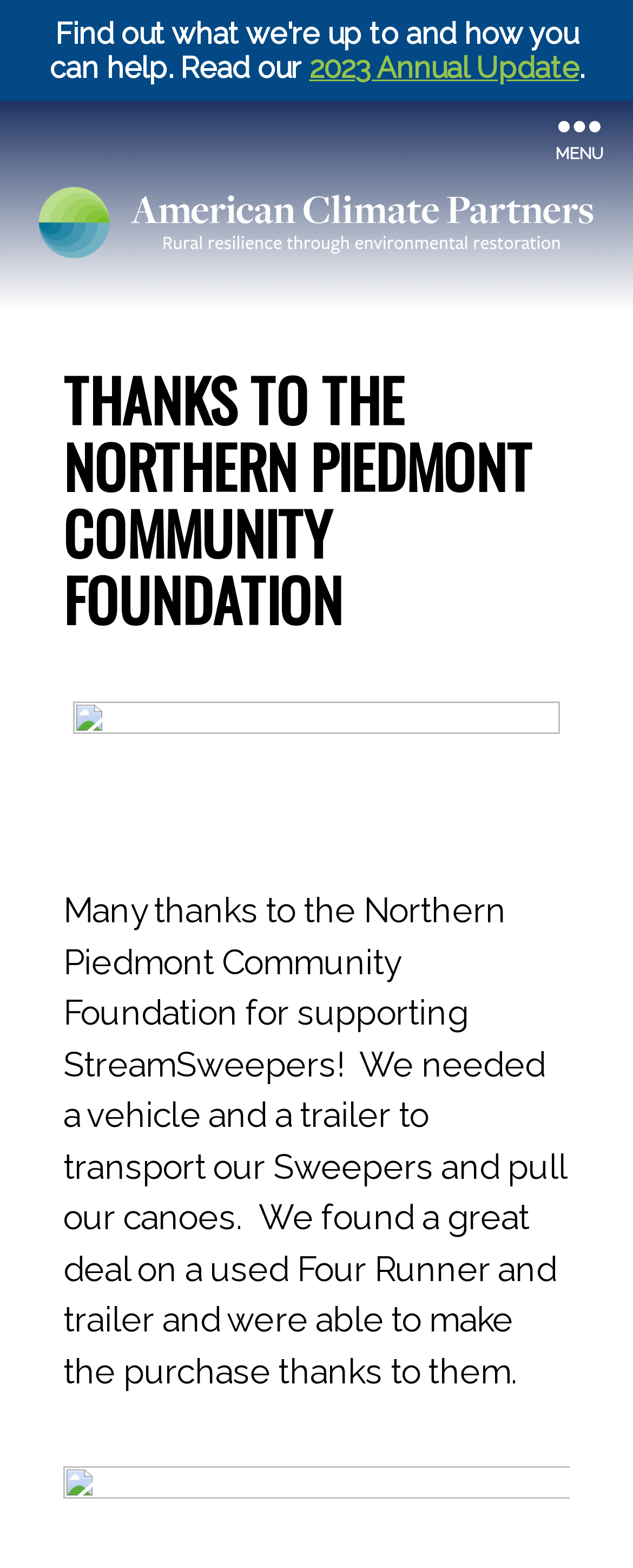Describe the entire webpage, focusing on both content and design.

The webpage appears to be a thank-you note from American Climate Partners to the Northern Piedmont Community Foundation for their support to StreamSweepers. 

At the top of the page, there is a link to the "2023 Annual Update" on the right side, accompanied by a period. On the left side, there is the American Climate Partners logo, which is also a link. 

Below the logo, there is a button labeled "MENU" on the right side. On the left side, there is a heading that reads "THANKS TO THE NORTHERN PIEDMONT COMMUNITY FOUNDATION" in a prominent font size. 

Under the heading, there is a link, and then a paragraph of text that expresses gratitude to the Northern Piedmont Community Foundation for supporting StreamSweepers. The text explains that they needed a vehicle and a trailer to transport their Sweepers and pull their canoes, and they were able to make the purchase thanks to the foundation's support.